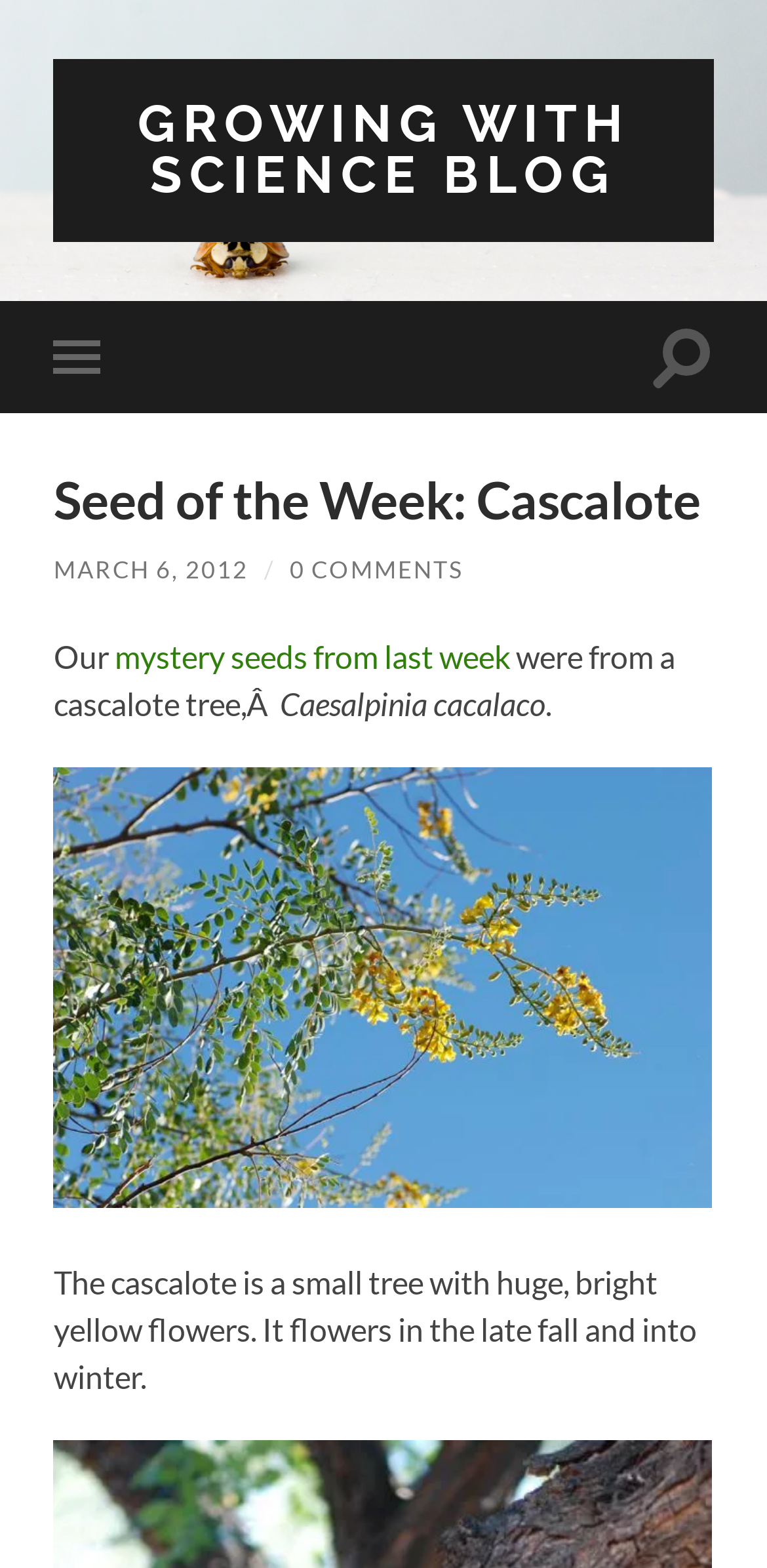Please identify the bounding box coordinates of the element's region that needs to be clicked to fulfill the following instruction: "Click on 'general contractor'". The bounding box coordinates should consist of four float numbers between 0 and 1, i.e., [left, top, right, bottom].

None